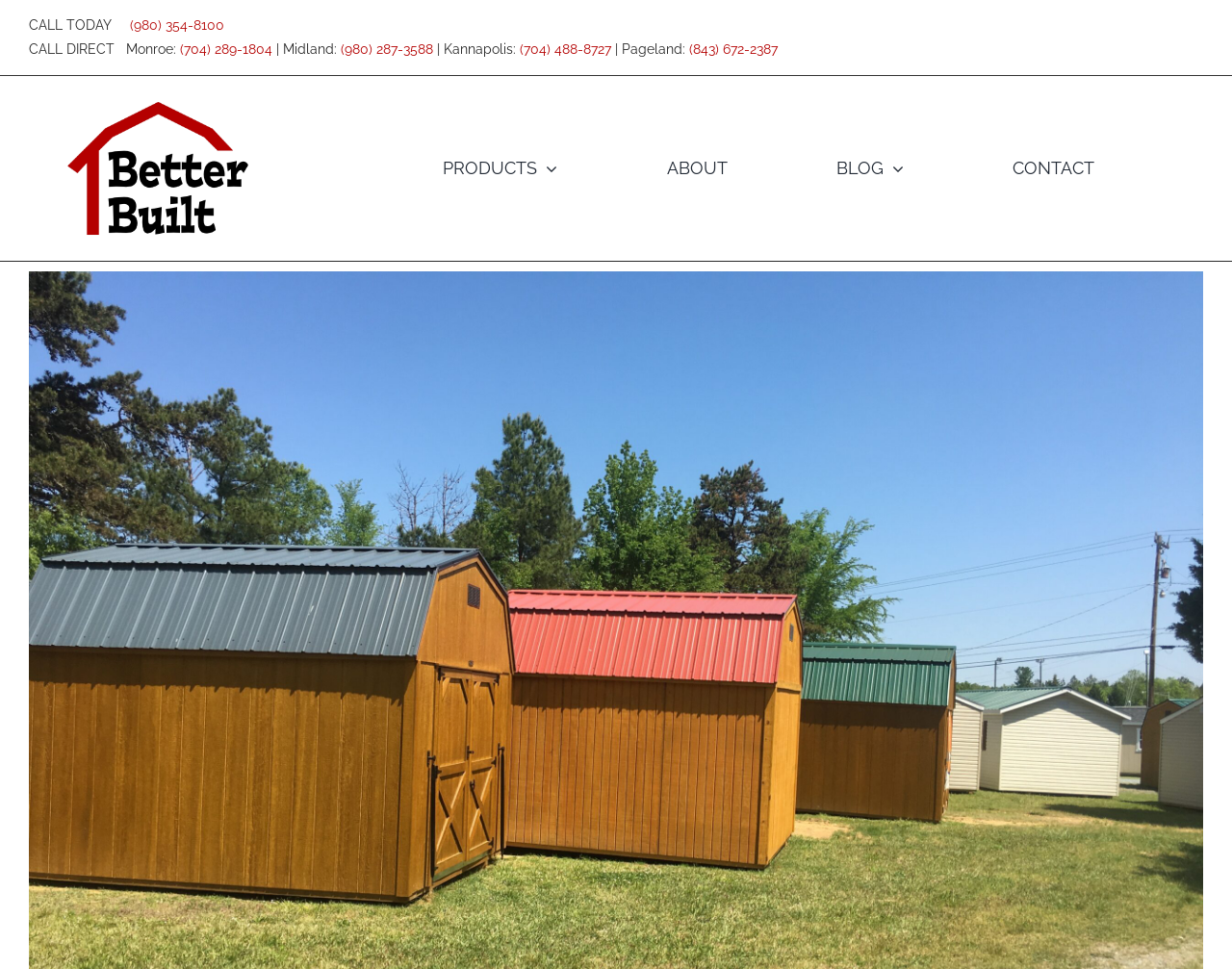Identify the bounding box coordinates of the section to be clicked to complete the task described by the following instruction: "Call the Monroe office". The coordinates should be four float numbers between 0 and 1, formatted as [left, top, right, bottom].

[0.146, 0.043, 0.221, 0.059]